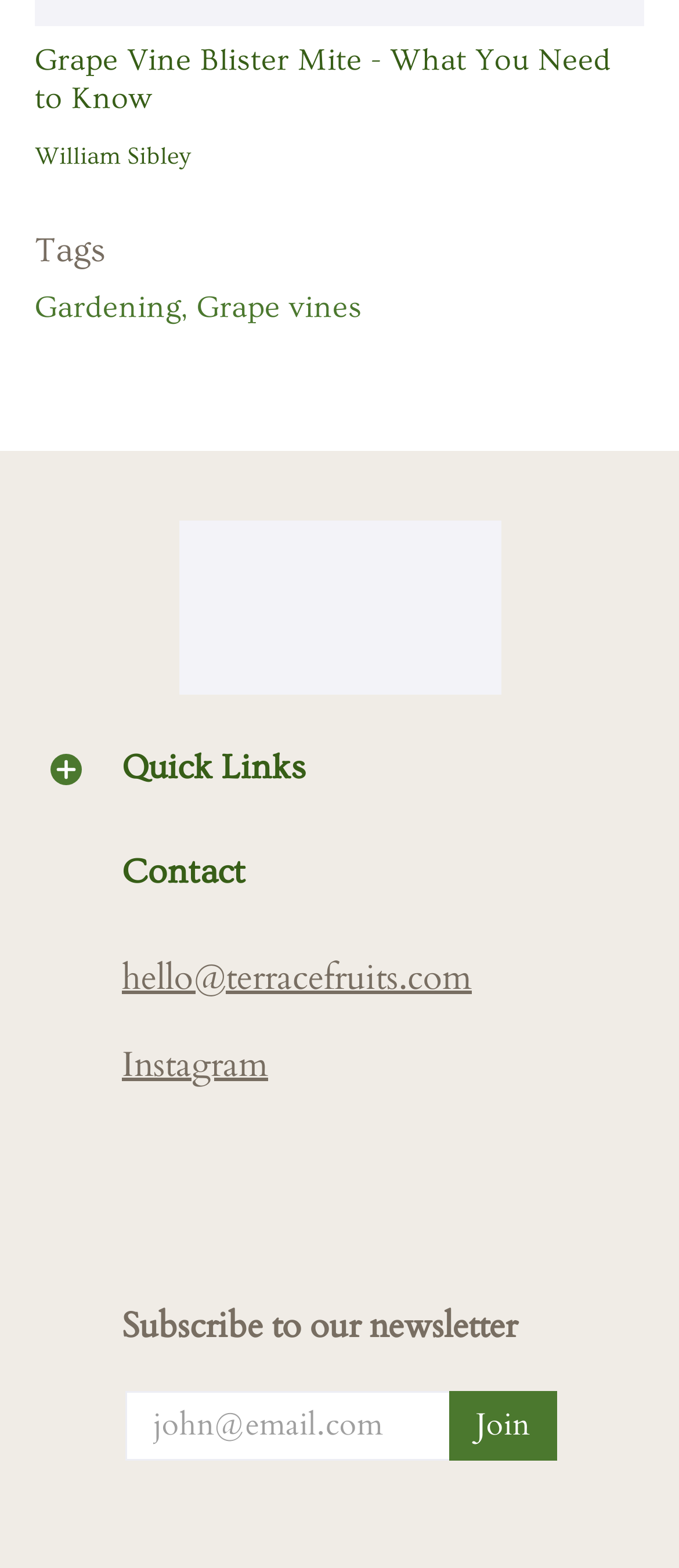Determine the bounding box coordinates for the UI element with the following description: "Back to Articles". The coordinates should be four float numbers between 0 and 1, represented as [left, top, right, bottom].

None